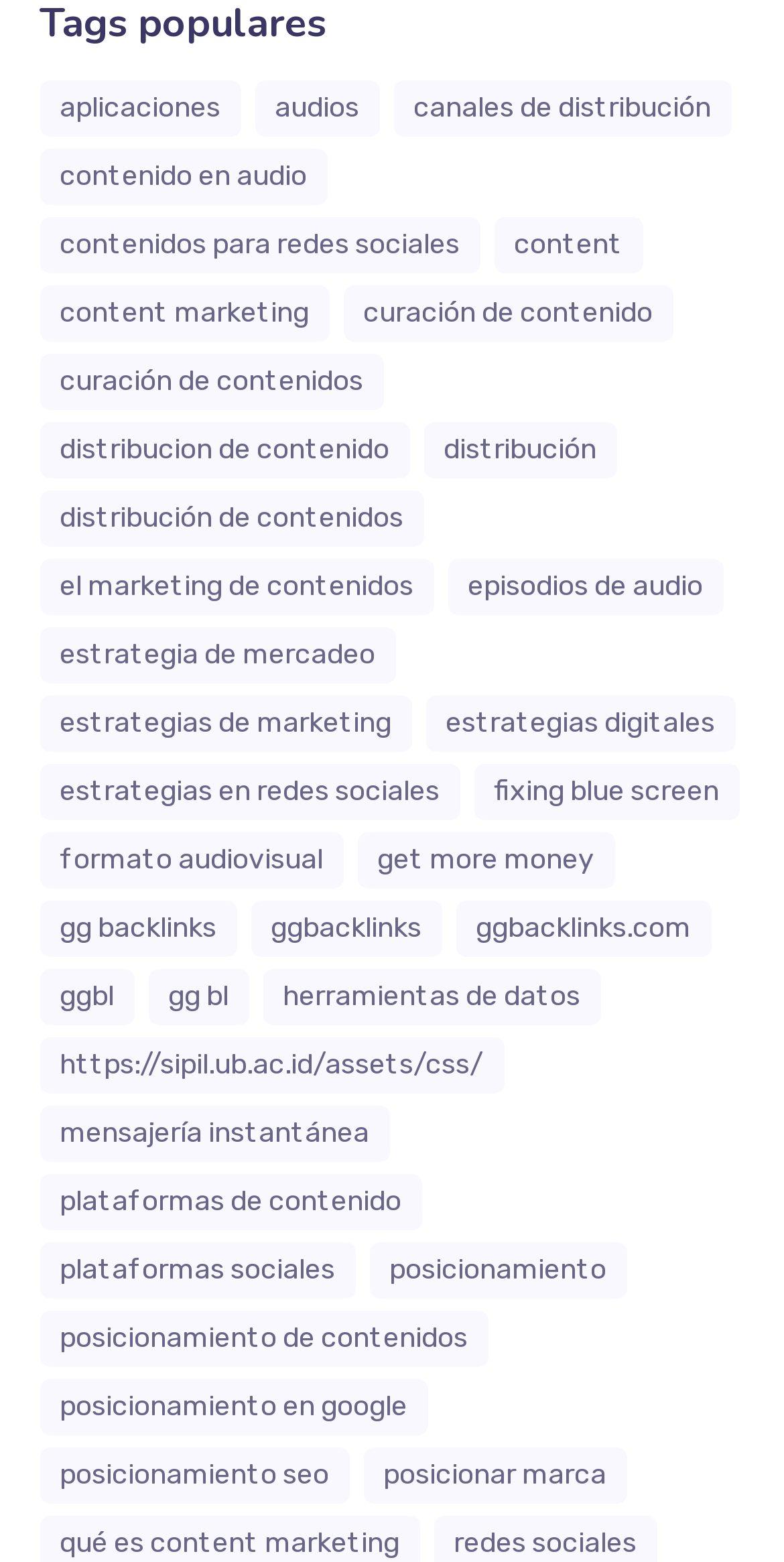Locate the bounding box coordinates of the element that should be clicked to execute the following instruction: "learn about posicionamiento de contenidos".

[0.05, 0.839, 0.622, 0.875]